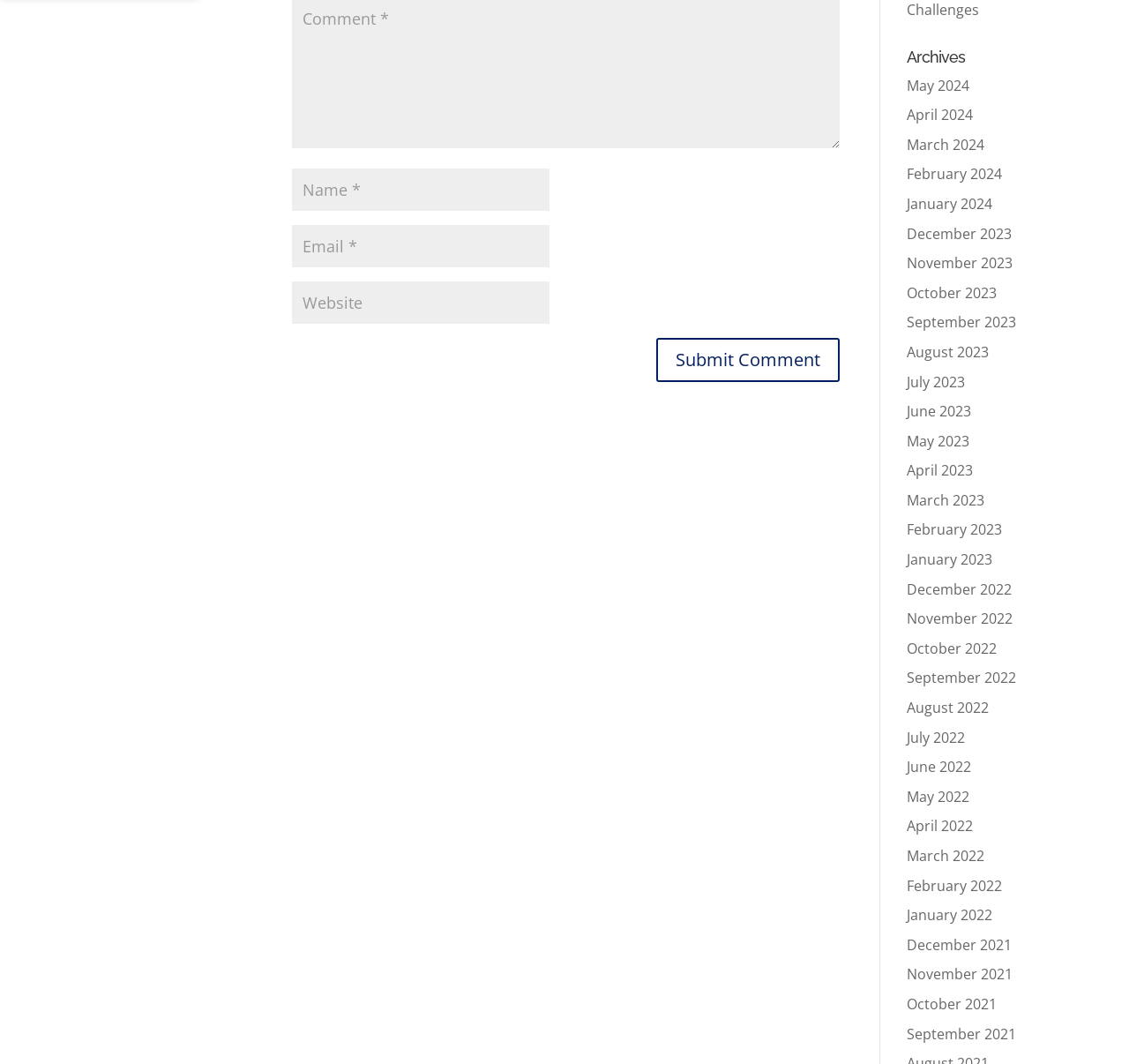How many required fields are there in the comment form?
Answer the question with detailed information derived from the image.

I examined the comment form and found two fields with the 'required: True' attribute, which are the 'Name' and 'Email' fields. These fields must be filled out before submitting the comment.